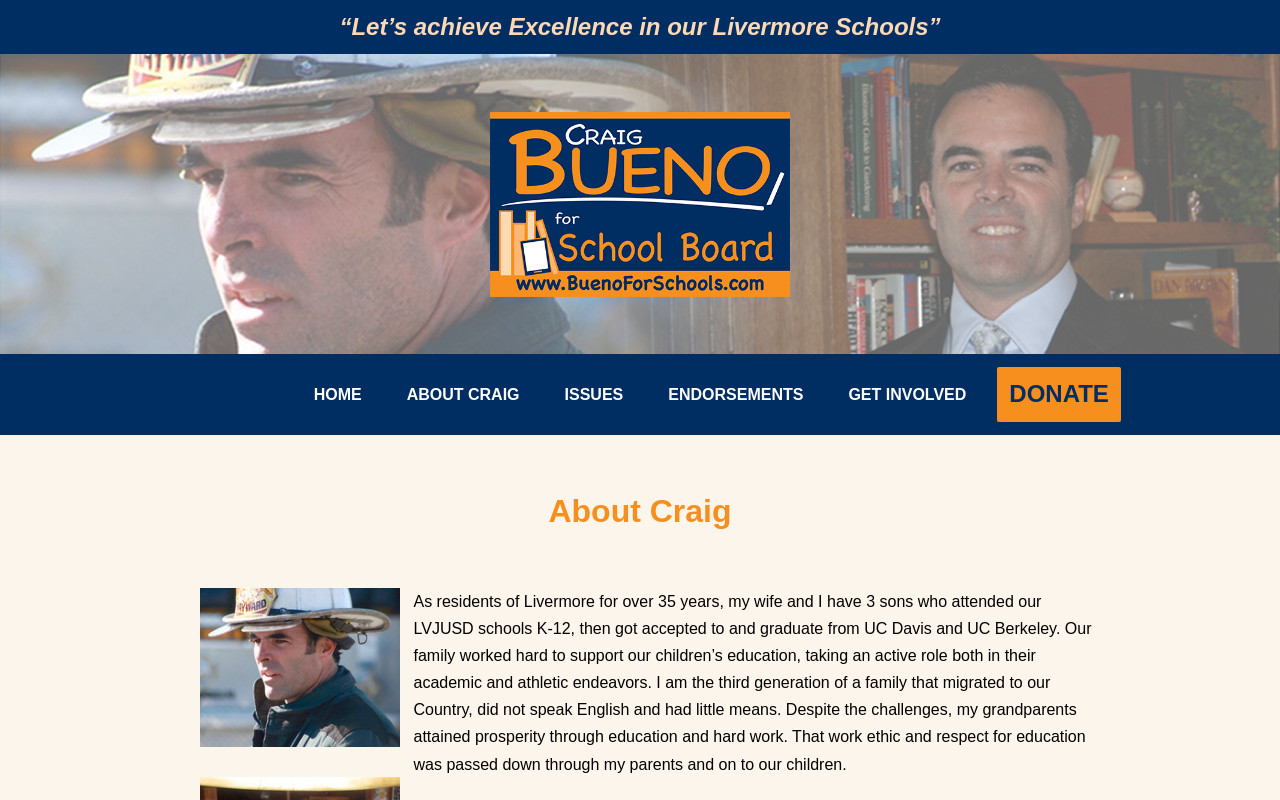Use a single word or phrase to respond to the question:
What is the name of the university that Craig's sons attended?

UC Davis and UC Berkeley